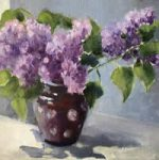Give an in-depth description of the image.

This image showcases a beautiful painting titled "Lilacs," created by renowned artist Nellie Katchinska, a member of the Bromley Art Society and Sussex Artists. The artwork features a charming arrangement of lilac flowers in full bloom, capturing their delicate purple hues and vibrant green leaves. The flowers are elegantly placed in a rustic brown vase, which adds a warm touch to the overall composition. The soft background complements the foreground elements, enhancing the beauty of the flowers and evoking a sense of tranquility. This piece exemplifies Katchinska's talent in portraying floral subjects, making it a lovely addition to any art collection.